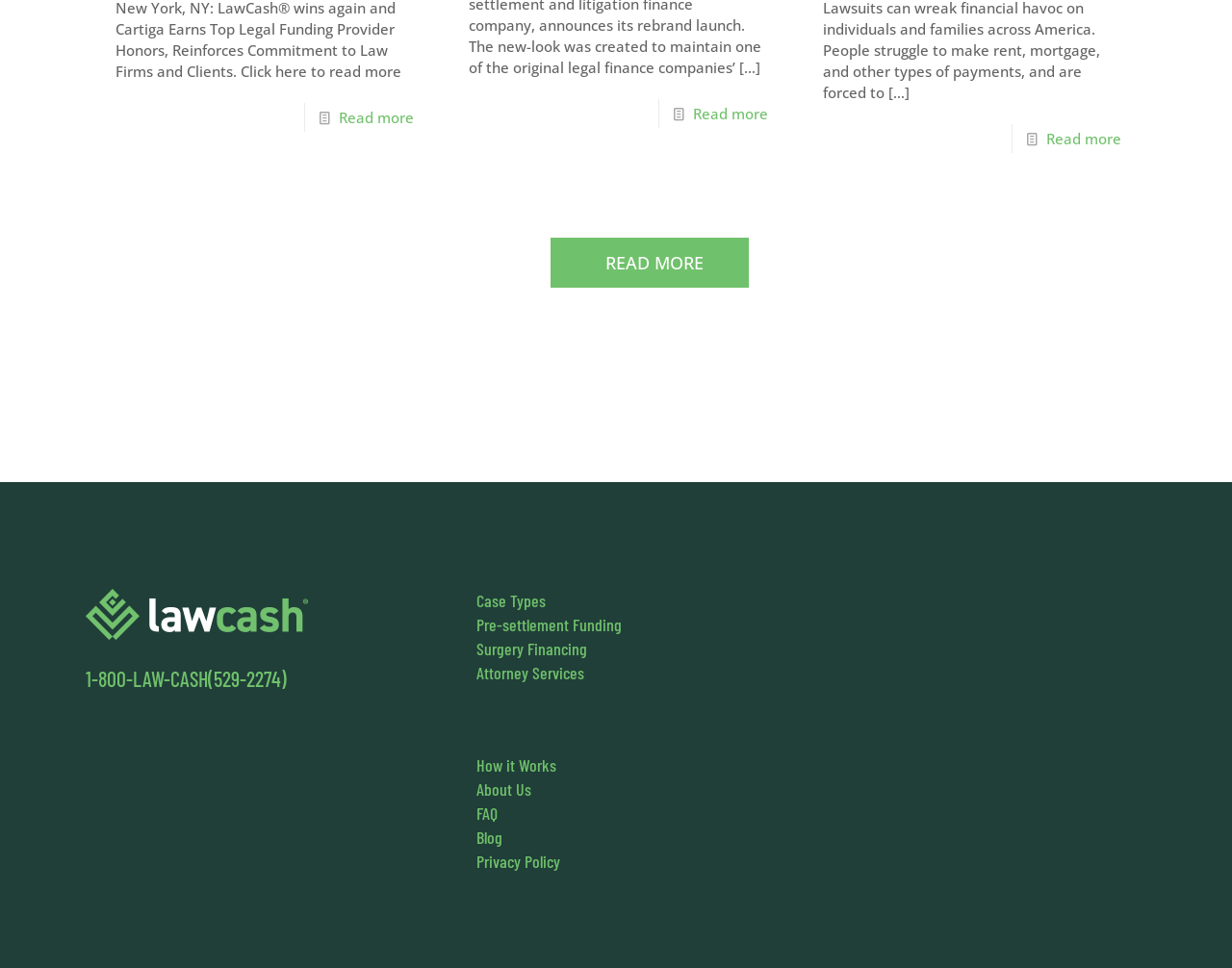Determine the coordinates of the bounding box that should be clicked to complete the instruction: "Click 'READ MORE'". The coordinates should be represented by four float numbers between 0 and 1: [left, top, right, bottom].

[0.446, 0.245, 0.607, 0.297]